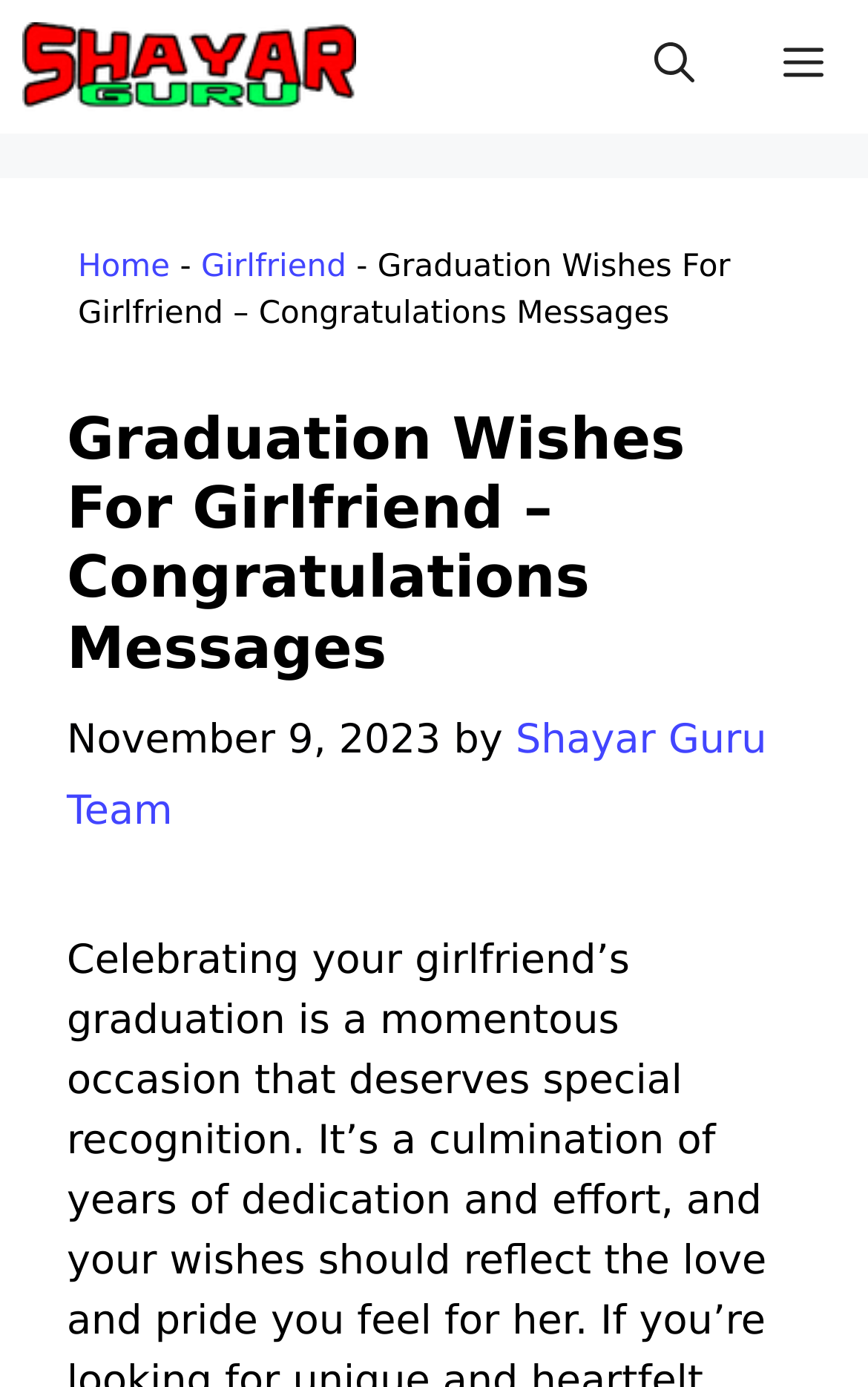Given the description aria-label="Open search", predict the bounding box coordinates of the UI element. Ensure the coordinates are in the format (top-left x, top-left y, bottom-right x, bottom-right y) and all values are between 0 and 1.

[0.703, 0.0, 0.851, 0.096]